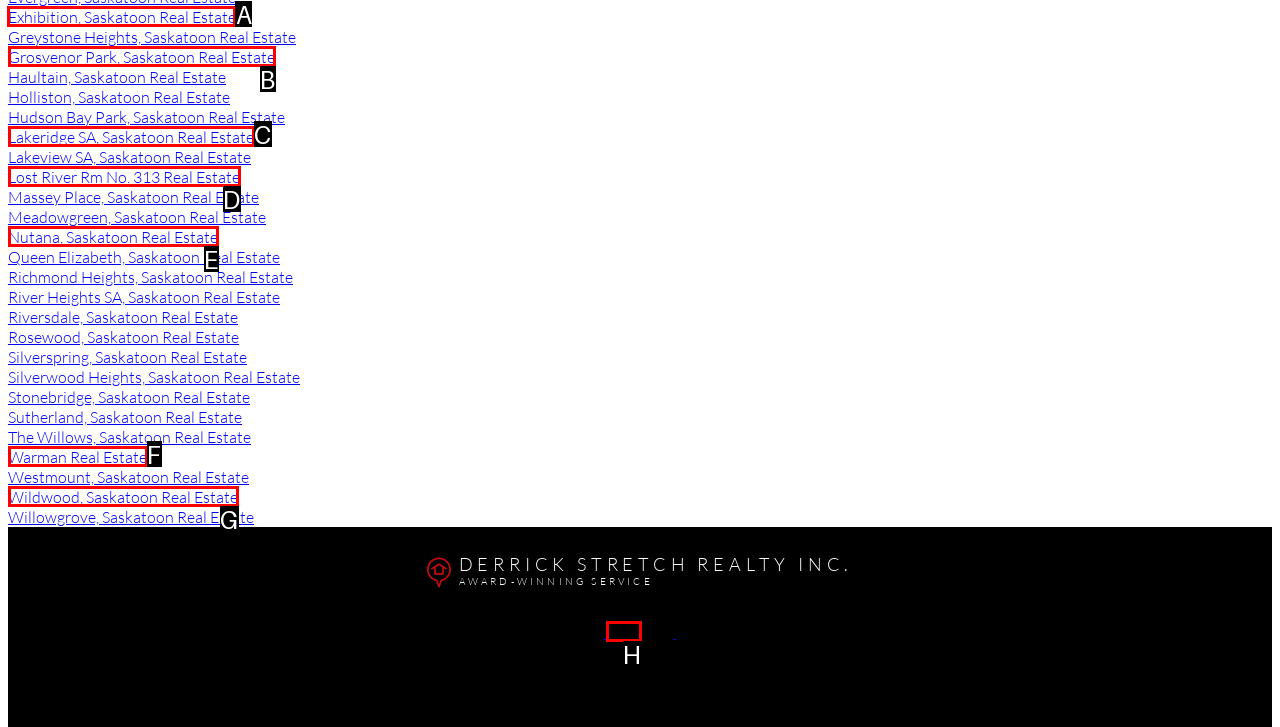Select the appropriate HTML element to click on to finish the task: Click on Exhibition, Saskatoon Real Estate.
Answer with the letter corresponding to the selected option.

A